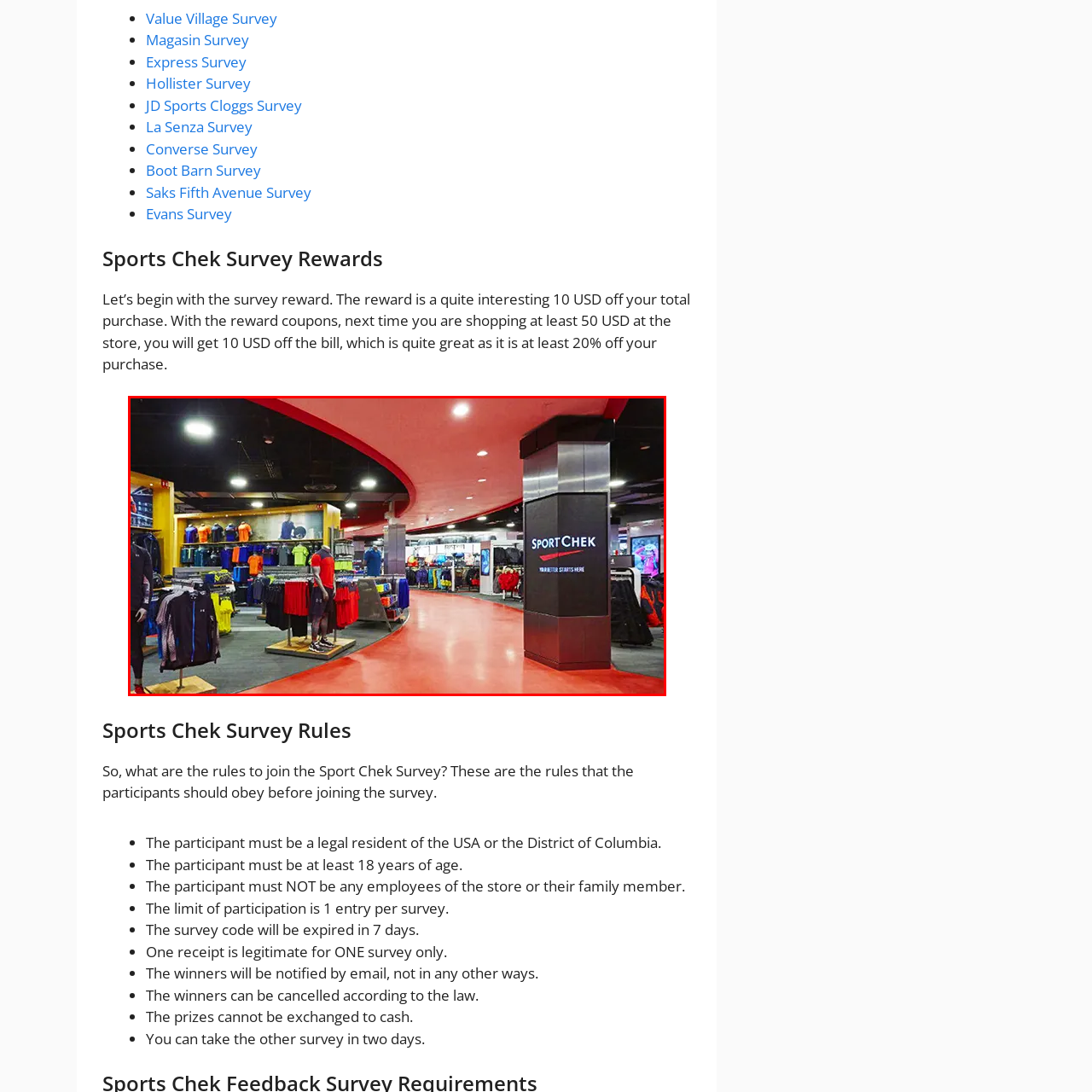Provide an extensive and detailed caption for the image section enclosed by the red boundary.

The image showcases the interior of a Sport Chek store, illustrating a vibrant and organized retail environment dedicated to sports apparel and equipment. The store features a mix of colorful athletic clothing displayed on racks, with mannequins showcasing outfits designed for active lifestyles. The spacious layout is highlighted by a sleek, modern design, including a bold illuminated sign displaying the brand name "SPORT CHEK." The flooring is bright red, enhancing the energetic atmosphere, while sections of the store are set up to allow customers to navigate easily through various selections of sportswear. This inviting space reflects Sport Chek's commitment to providing a wide range of athletic gear for customers seeking to enhance their performance and fitness experiences.